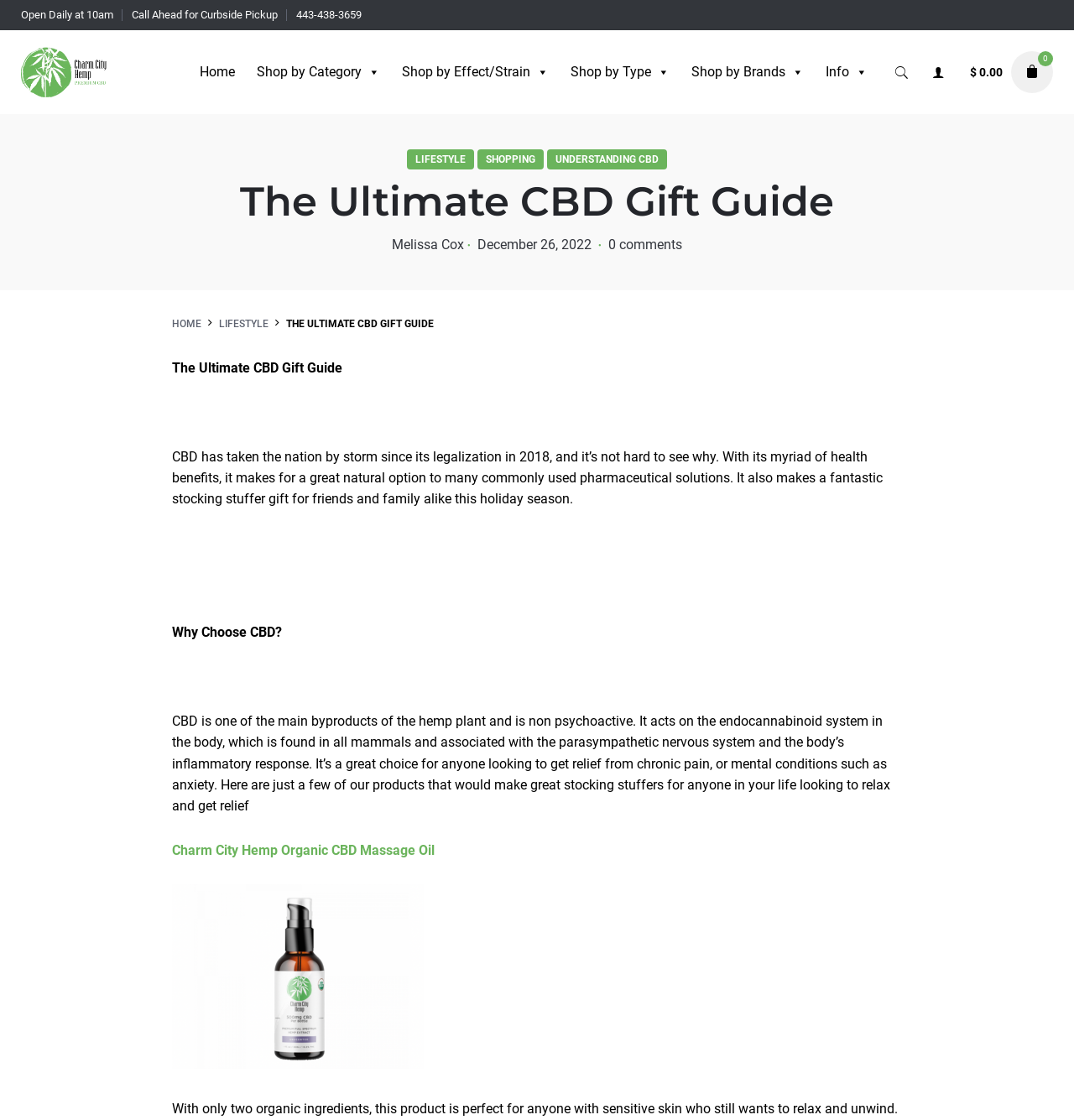Locate the UI element described as follows: "Home". Return the bounding box coordinates as four float numbers between 0 and 1 in the order [left, top, right, bottom].

[0.16, 0.284, 0.187, 0.294]